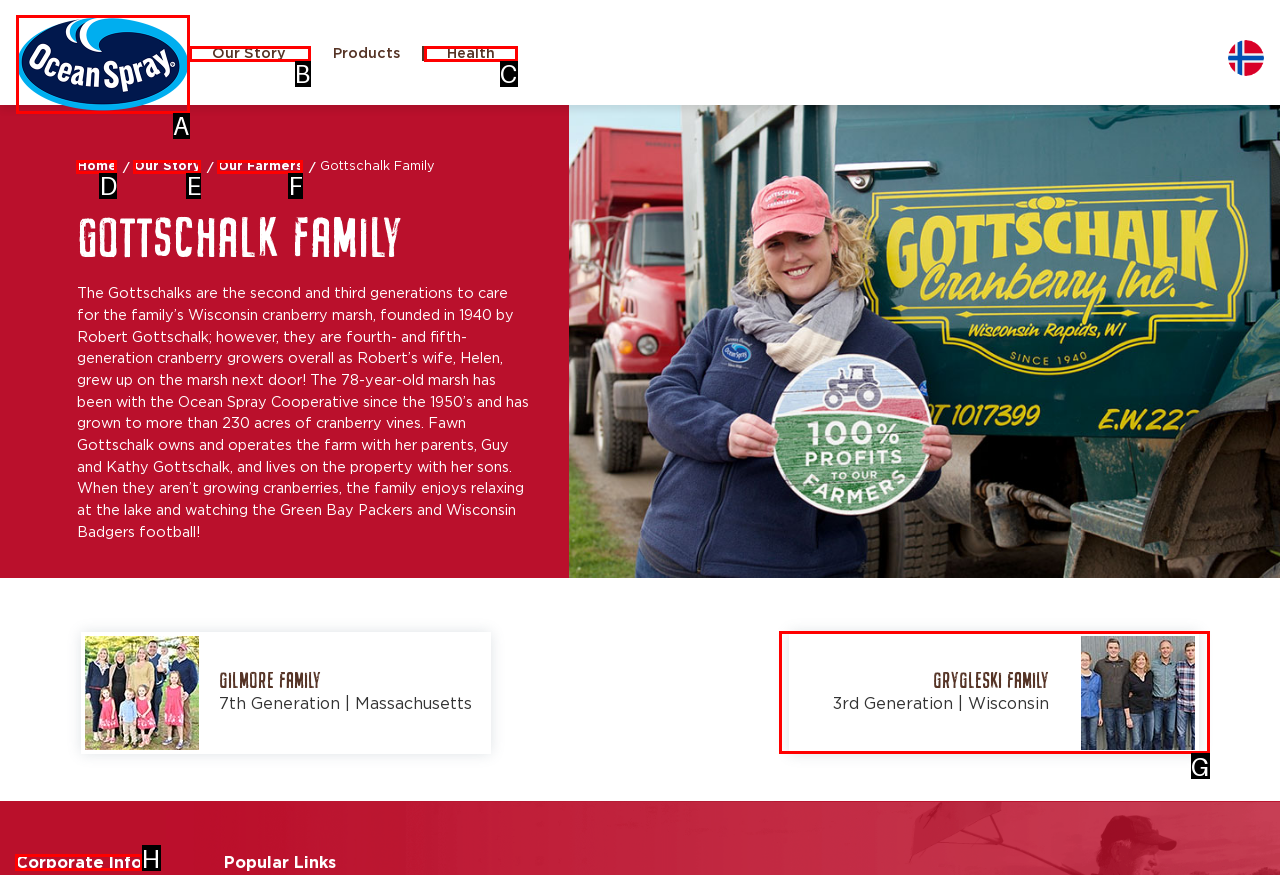Which UI element should you click on to achieve the following task: Read about the Corporate Info? Provide the letter of the correct option.

H